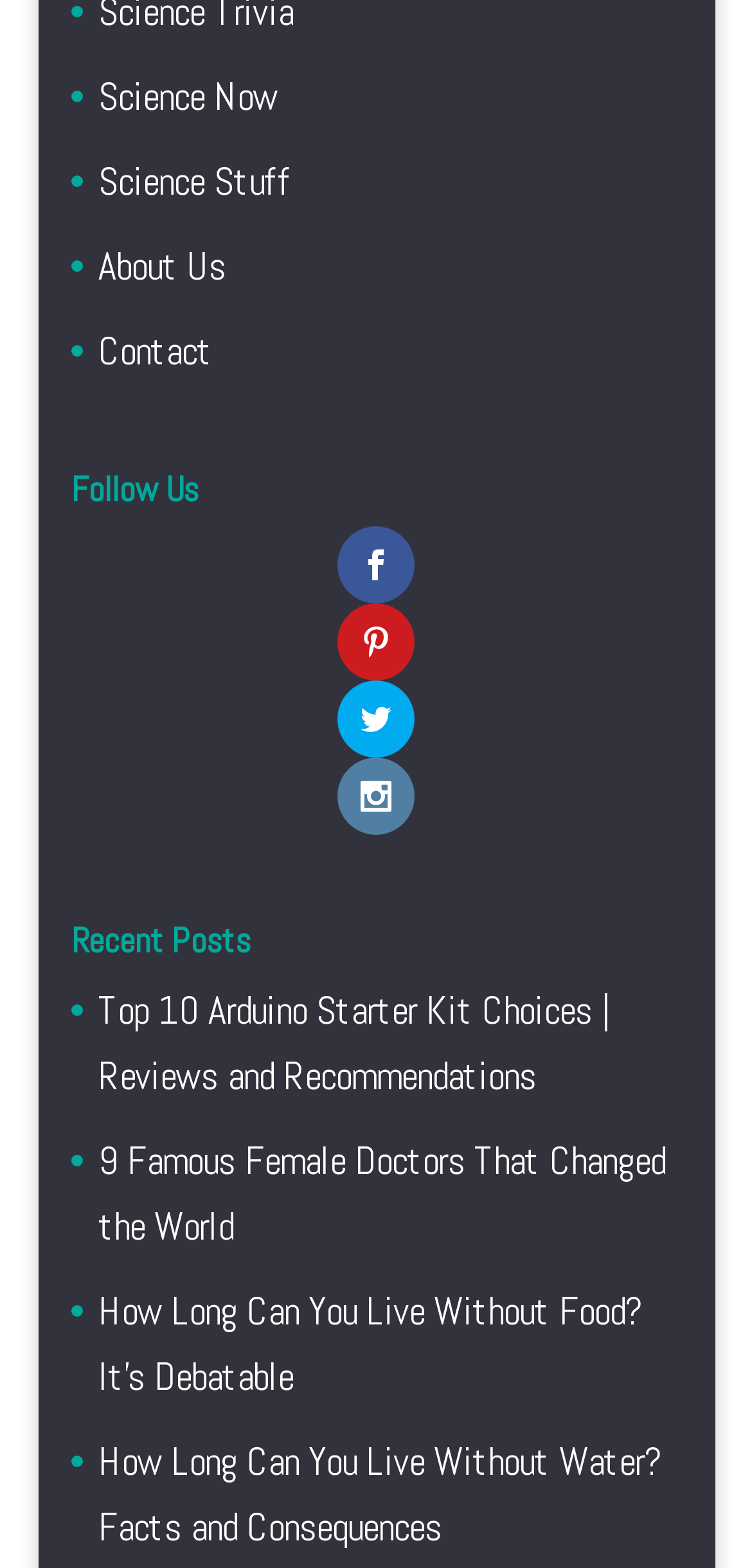What is the topic of the second recent post?
Give a thorough and detailed response to the question.

I looked at the links under the 'Recent Posts' heading and found that the second link is titled '9 Famous Female Doctors That Changed the World', so the topic of the second recent post is 'Famous Female Doctors'.